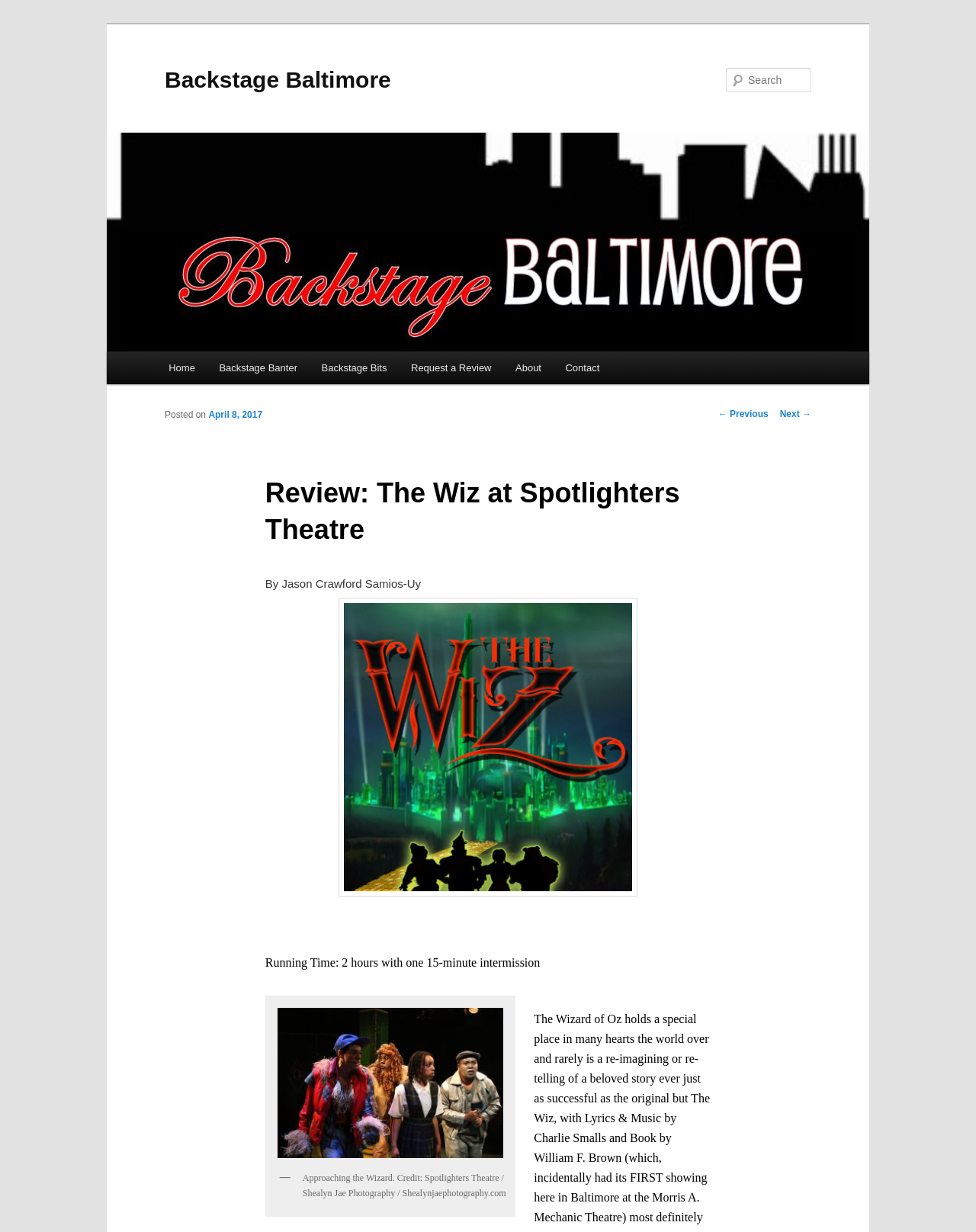Please locate the bounding box coordinates of the element that needs to be clicked to achieve the following instruction: "View the review posted on April 8, 2017". The coordinates should be four float numbers between 0 and 1, i.e., [left, top, right, bottom].

[0.214, 0.332, 0.269, 0.341]